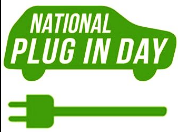Please answer the following question using a single word or phrase: 
What color is the logo?

Vibrant green